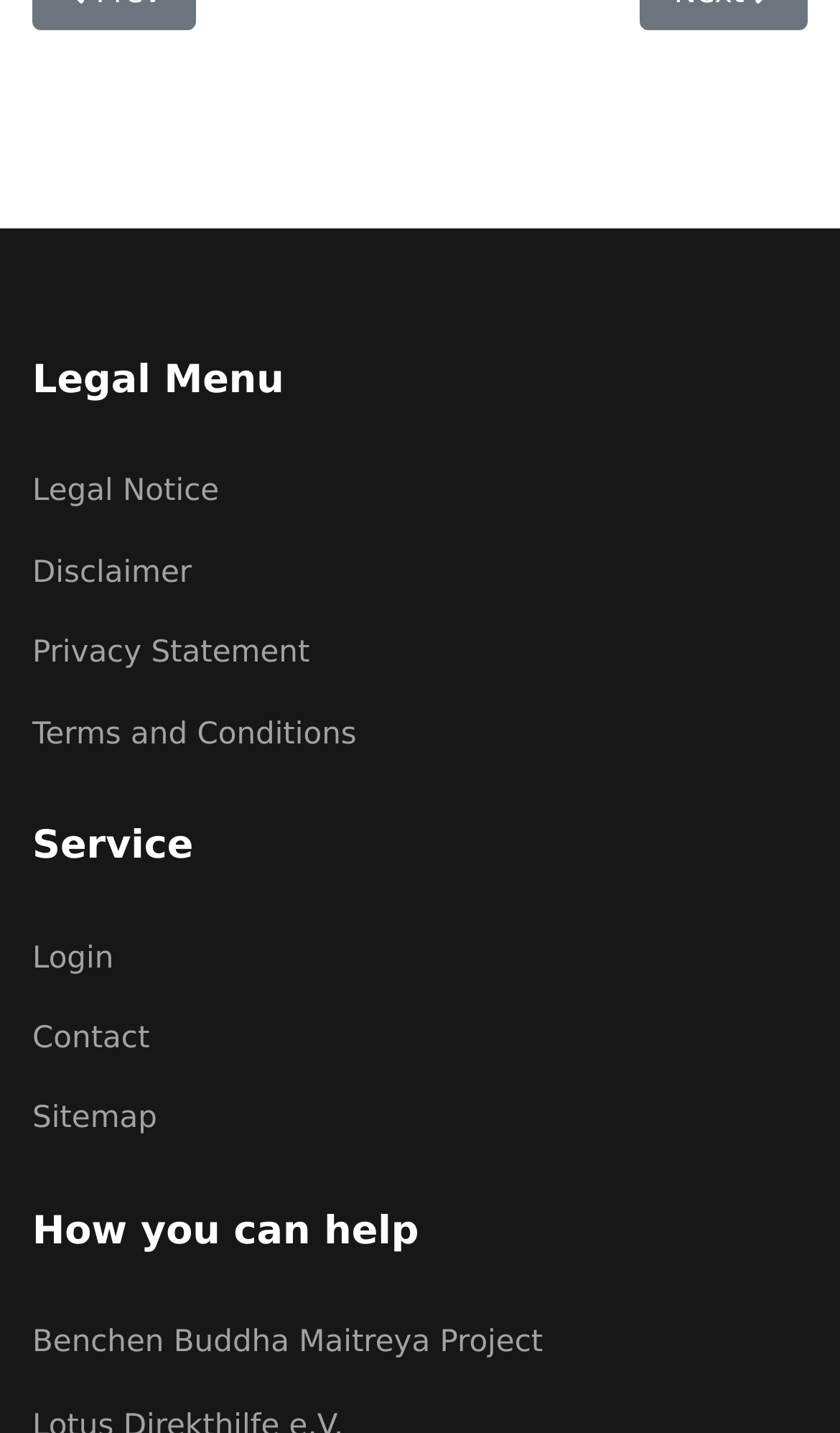Please determine the bounding box coordinates of the element to click in order to execute the following instruction: "Go to Login page". The coordinates should be four float numbers between 0 and 1, specified as [left, top, right, bottom].

[0.038, 0.652, 0.962, 0.686]